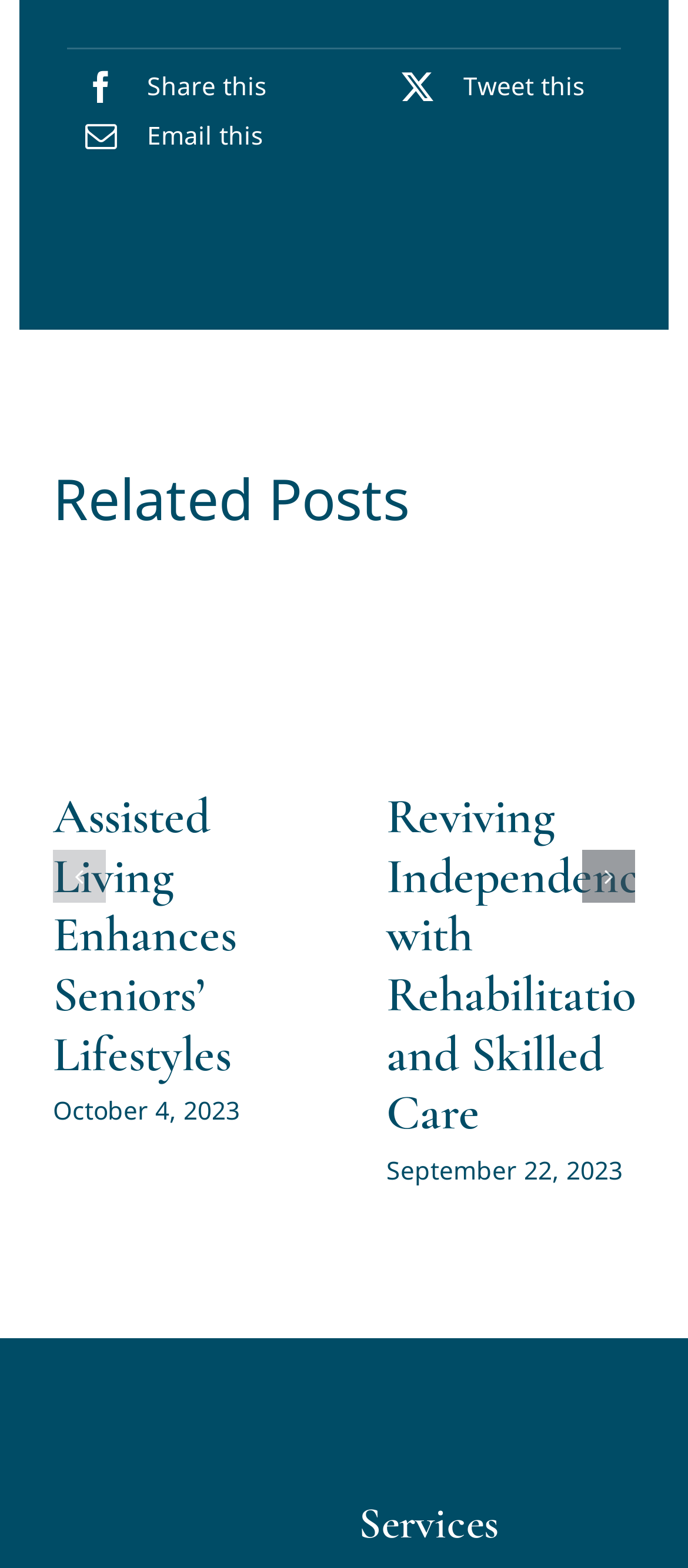Please identify the bounding box coordinates of the region to click in order to complete the given instruction: "Share this on Facebook". The coordinates should be four float numbers between 0 and 1, i.e., [left, top, right, bottom].

[0.098, 0.039, 0.388, 0.071]